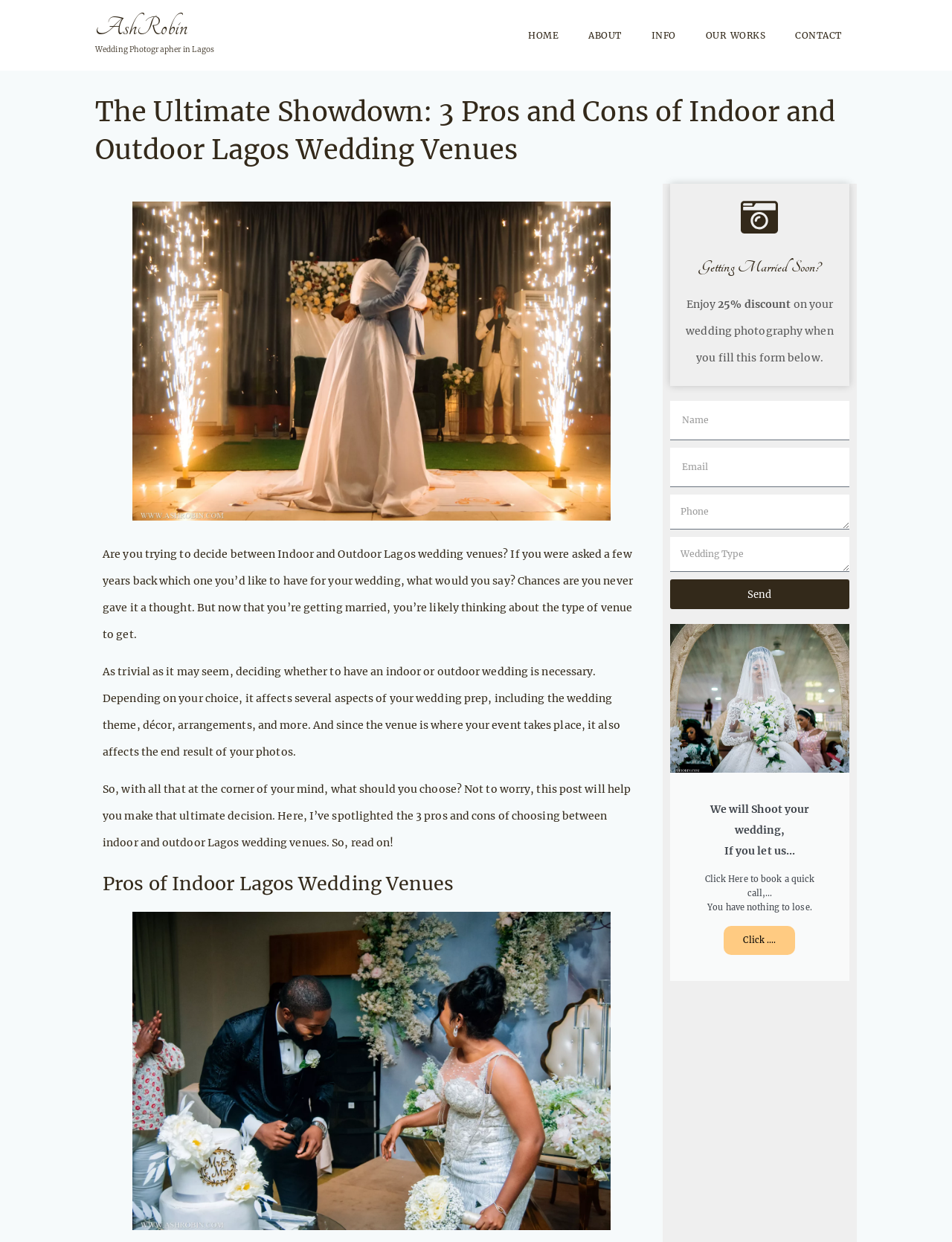Please determine the bounding box coordinates of the clickable area required to carry out the following instruction: "Click the 'Send' button". The coordinates must be four float numbers between 0 and 1, represented as [left, top, right, bottom].

[0.704, 0.466, 0.892, 0.49]